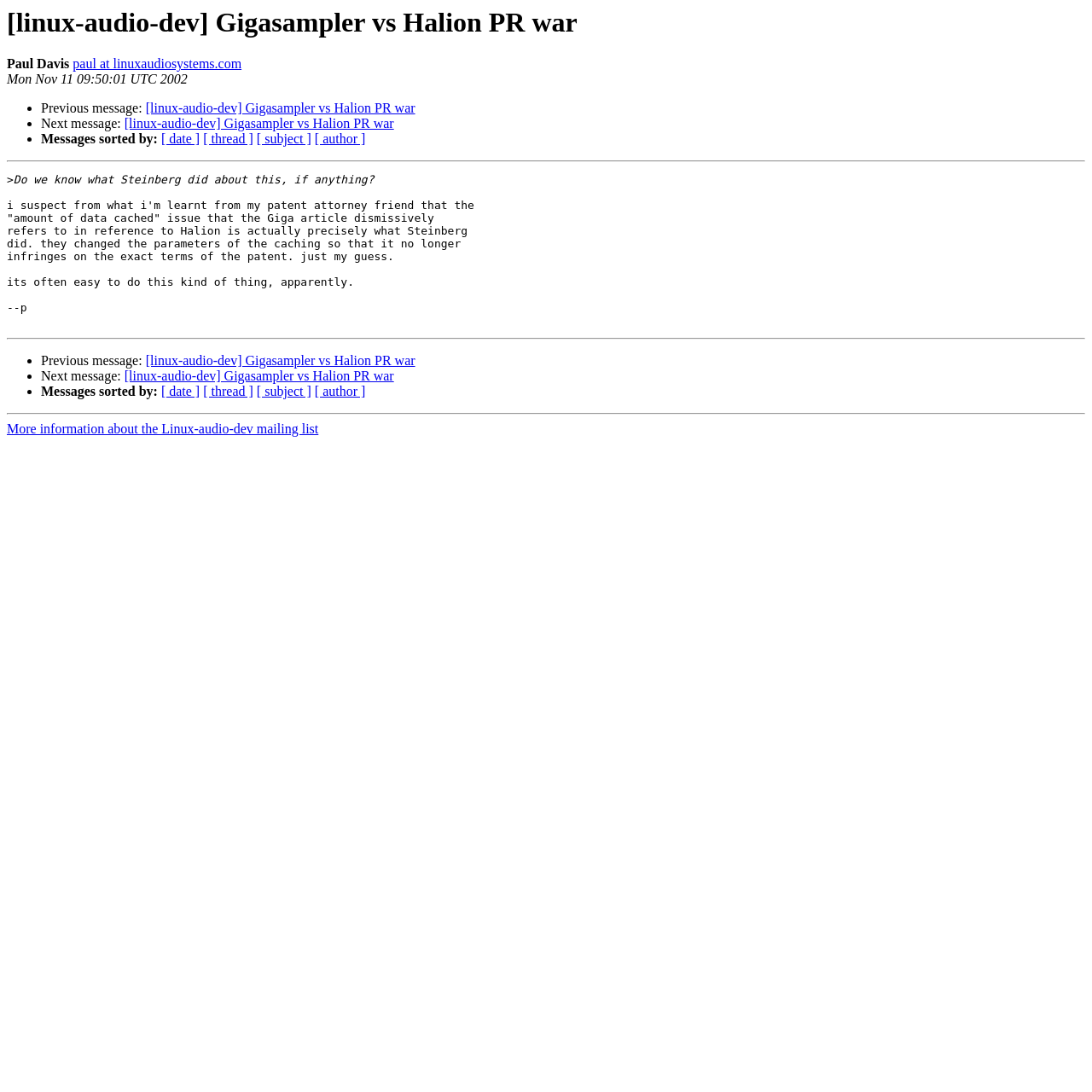What is the purpose of the horizontal separator?
From the image, respond with a single word or phrase.

to separate messages